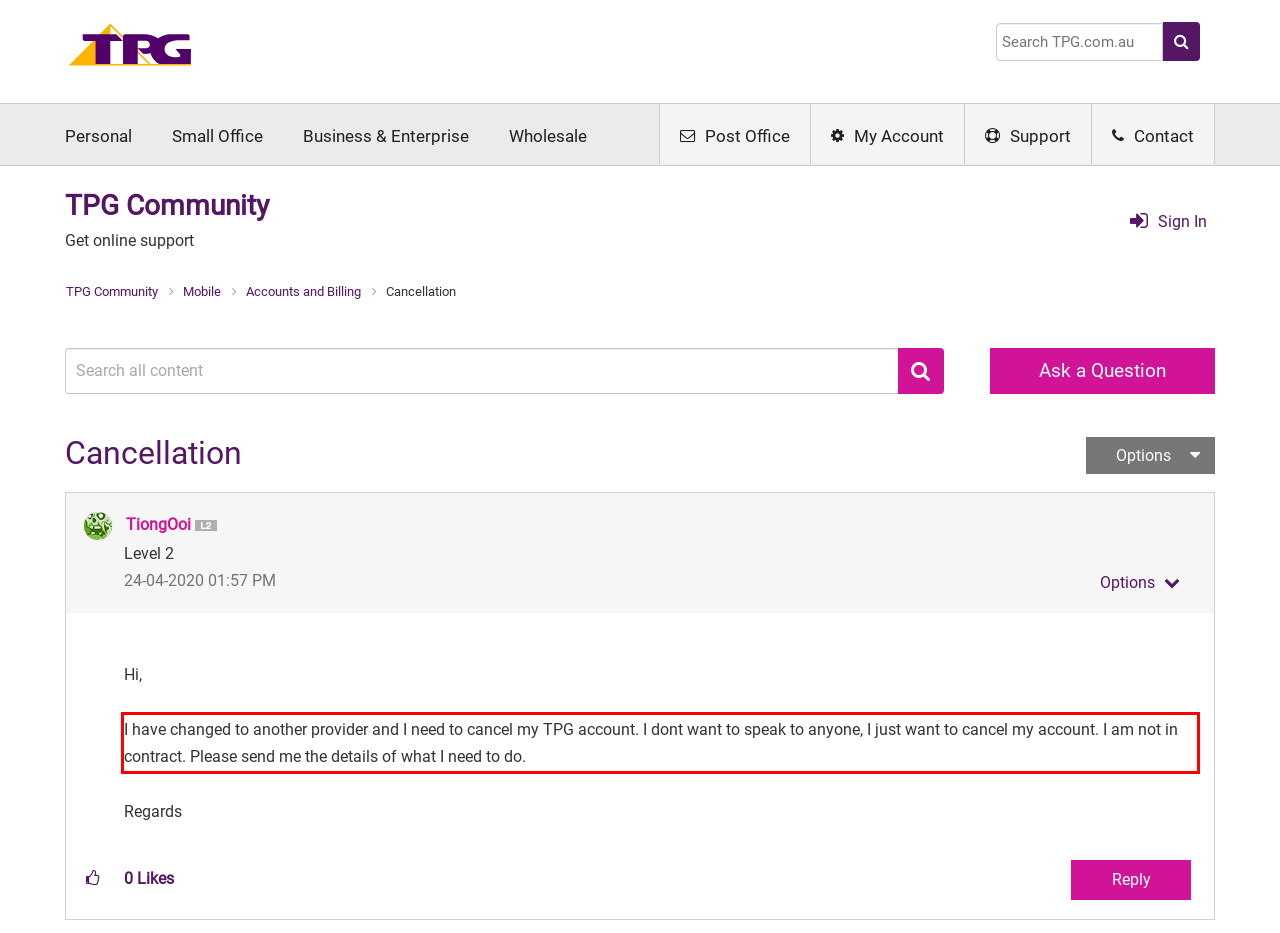Analyze the red bounding box in the provided webpage screenshot and generate the text content contained within.

I have changed to another provider and I need to cancel my TPG account. I dont want to speak to anyone, I just want to cancel my account. I am not in contract. Please send me the details of what I need to do.